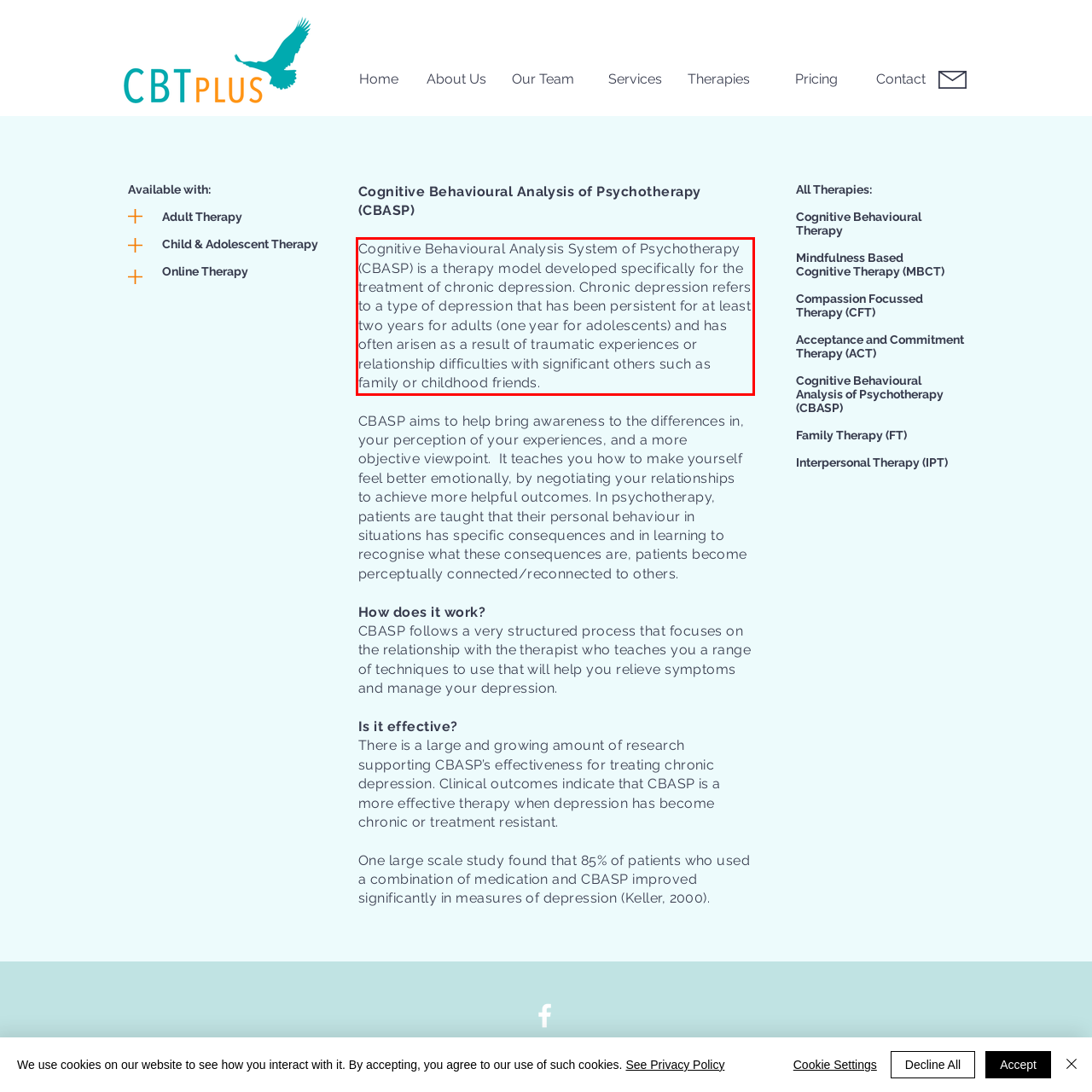Analyze the webpage screenshot and use OCR to recognize the text content in the red bounding box.

Cognitive Behavioural Analysis System of Psychotherapy (CBASP) is a therapy model developed specifically for the treatment of chronic depression. Chronic depression refers to a type of depression that has been persistent for at least two years for adults (one year for adolescents) and has often arisen as a result of traumatic experiences or relationship difficulties with significant others such as family or childhood friends.